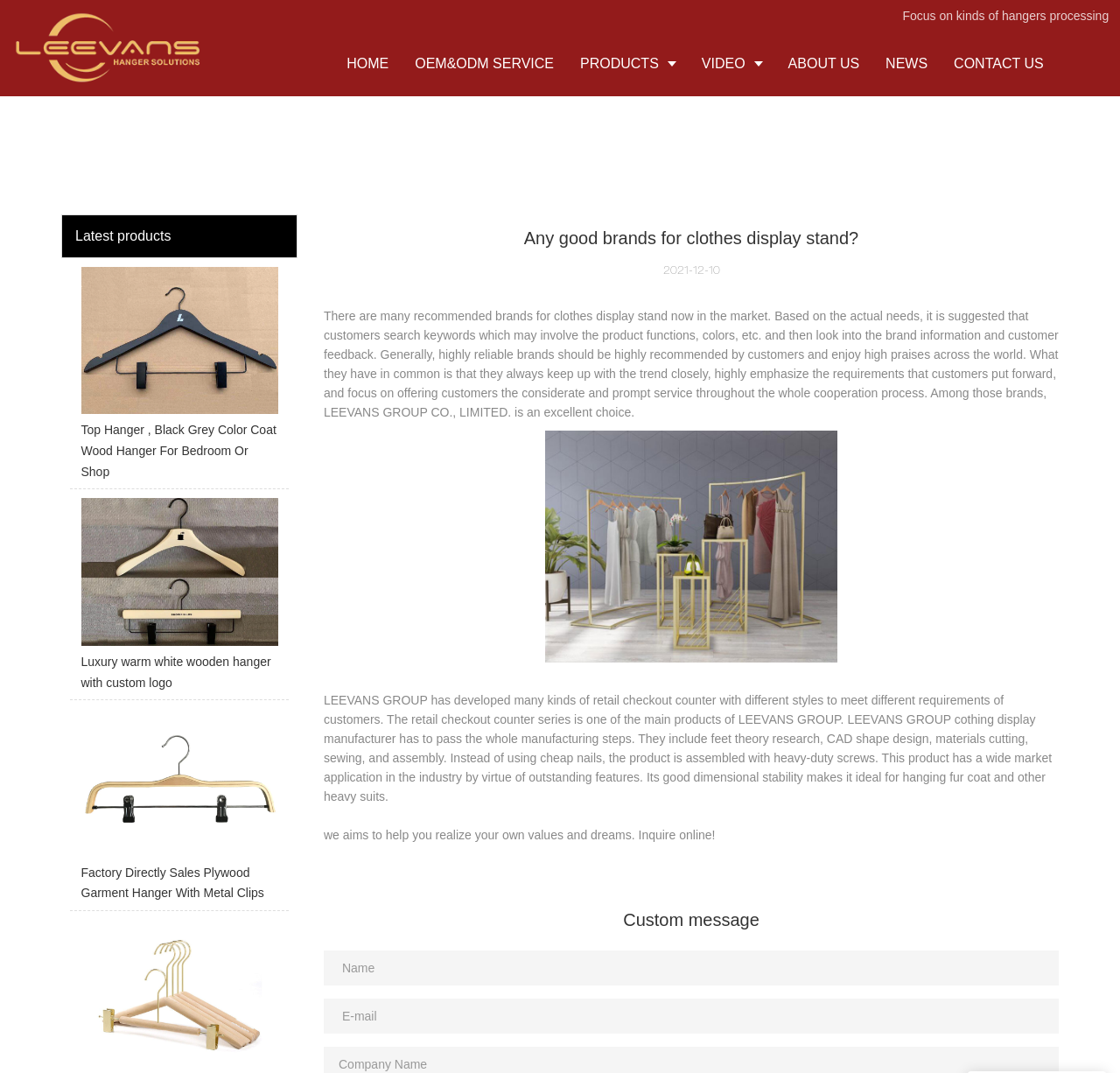How can customers find reliable brands for clothes display stands?
Using the information from the image, give a concise answer in one word or a short phrase.

Search keywords and check brand information